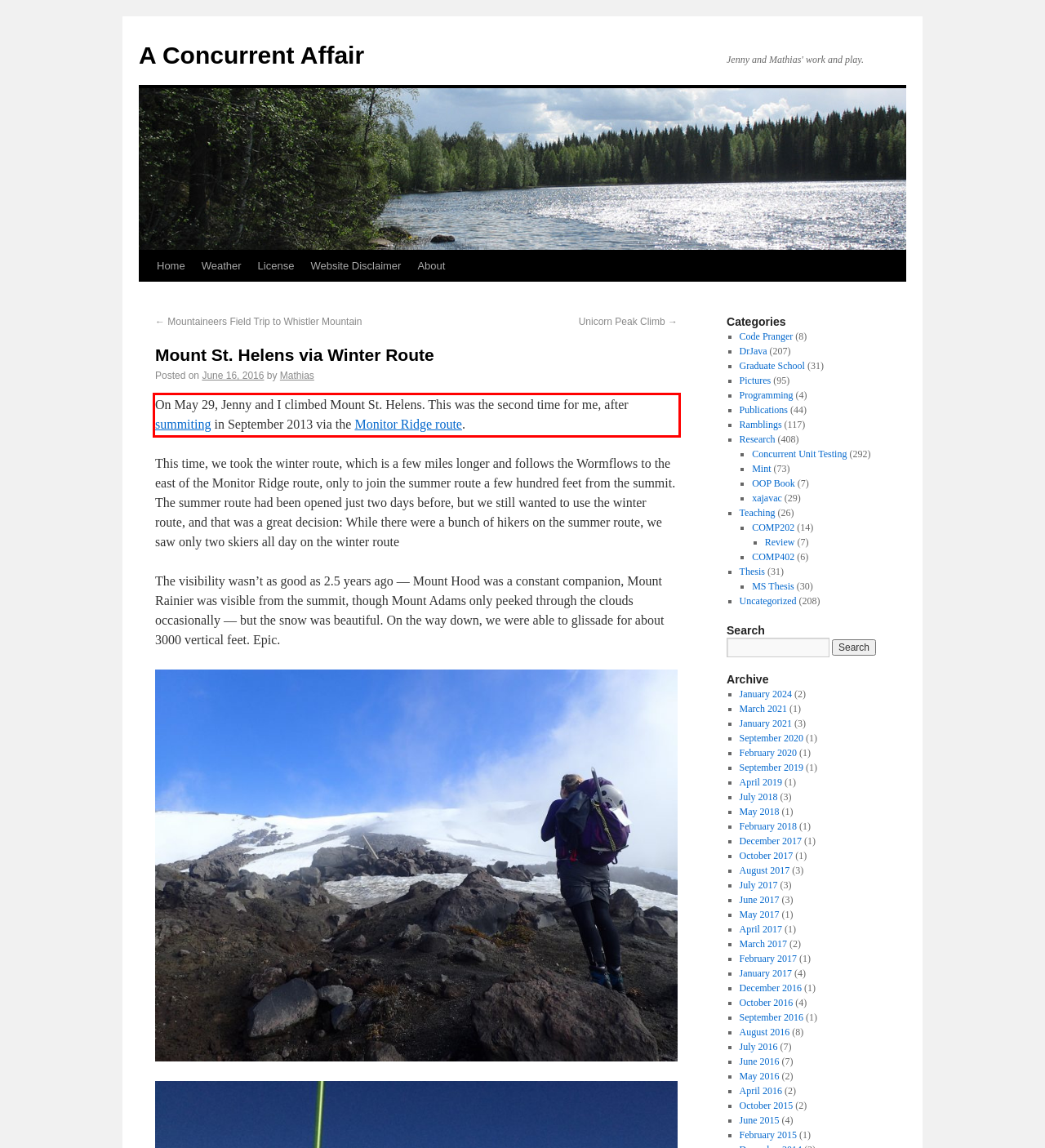Within the screenshot of the webpage, there is a red rectangle. Please recognize and generate the text content inside this red bounding box.

On May 29, Jenny and I climbed Mount St. Helens. This was the second time for me, after summiting in September 2013 via the Monitor Ridge route.